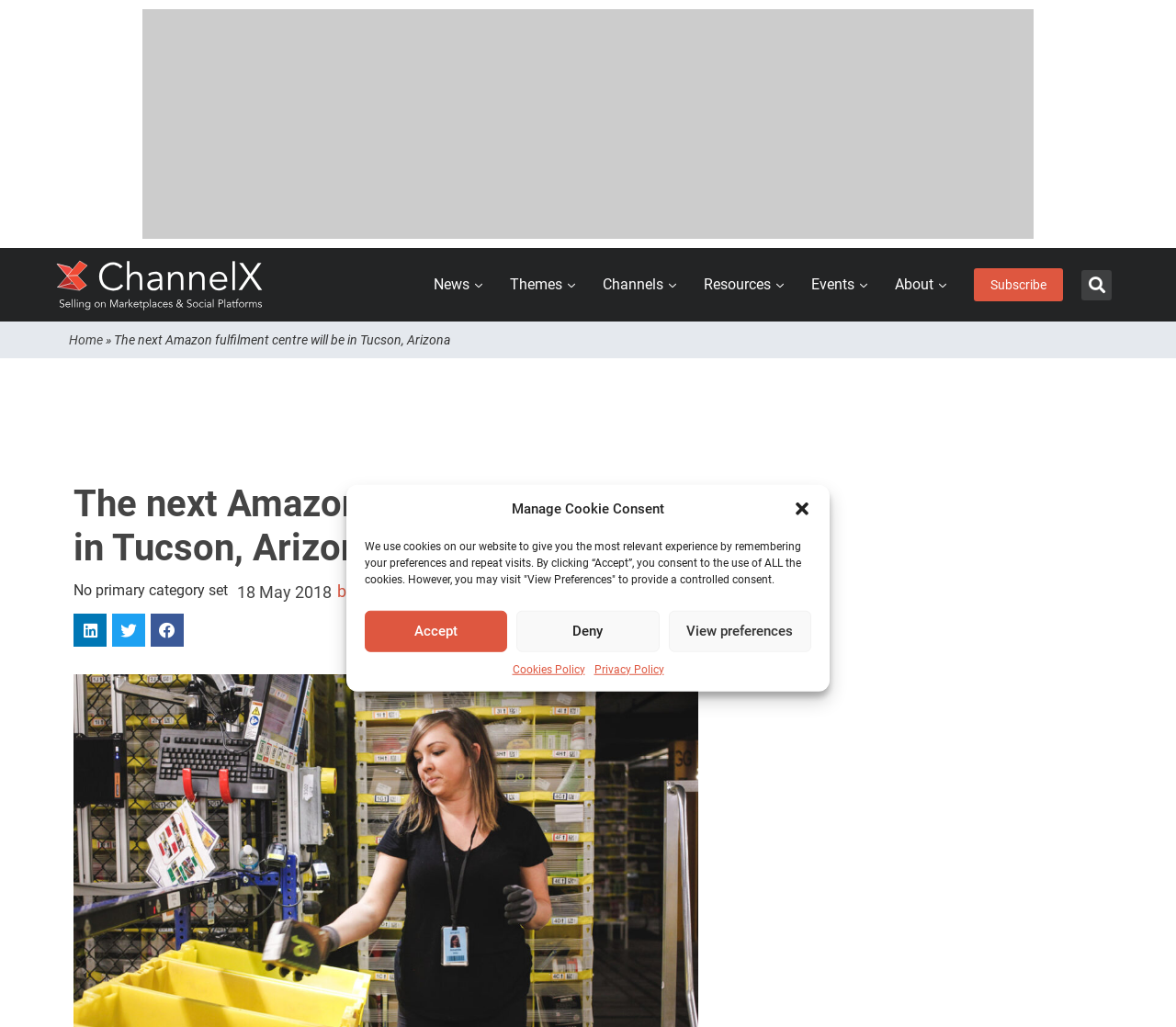Locate the bounding box coordinates of the clickable region necessary to complete the following instruction: "Read about Amazon fulfilment centre". Provide the coordinates in the format of four float numbers between 0 and 1, i.e., [left, top, right, bottom].

[0.097, 0.324, 0.383, 0.338]